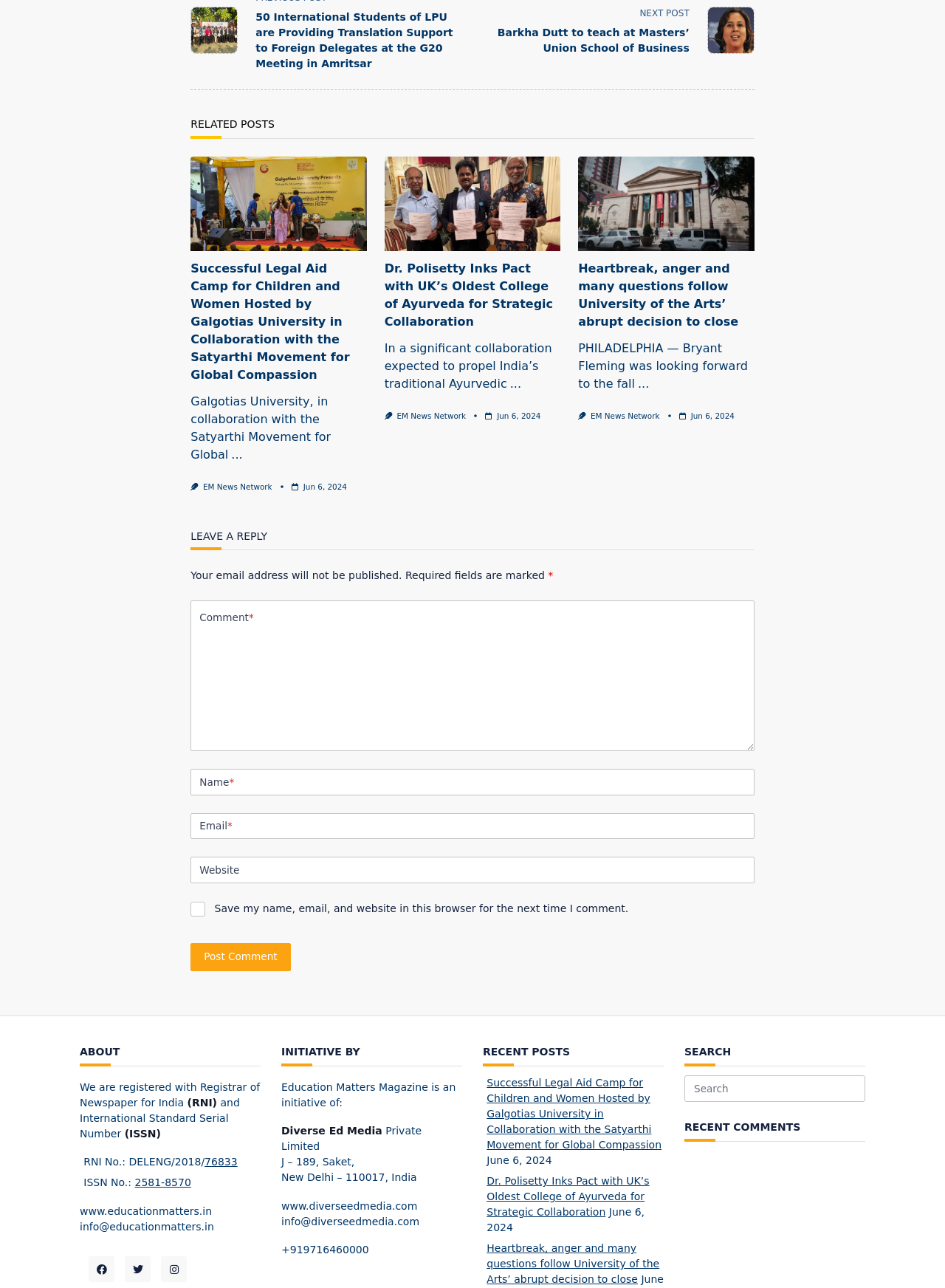Can you specify the bounding box coordinates of the area that needs to be clicked to fulfill the following instruction: "Click the 'EM News Network' link"?

[0.215, 0.374, 0.288, 0.381]